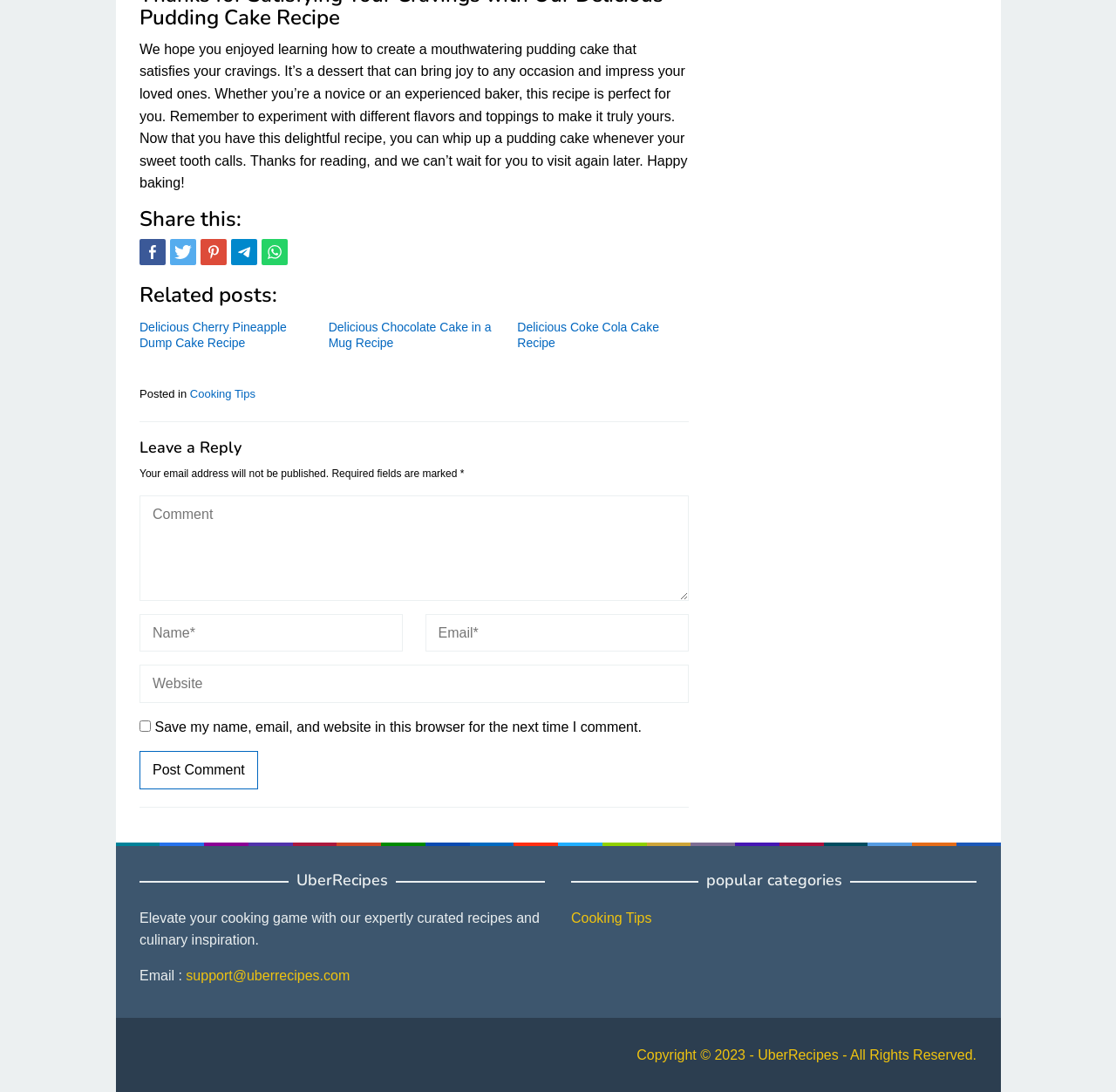What is the purpose of the recipe?
Identify the answer in the screenshot and reply with a single word or phrase.

To make a pudding cake